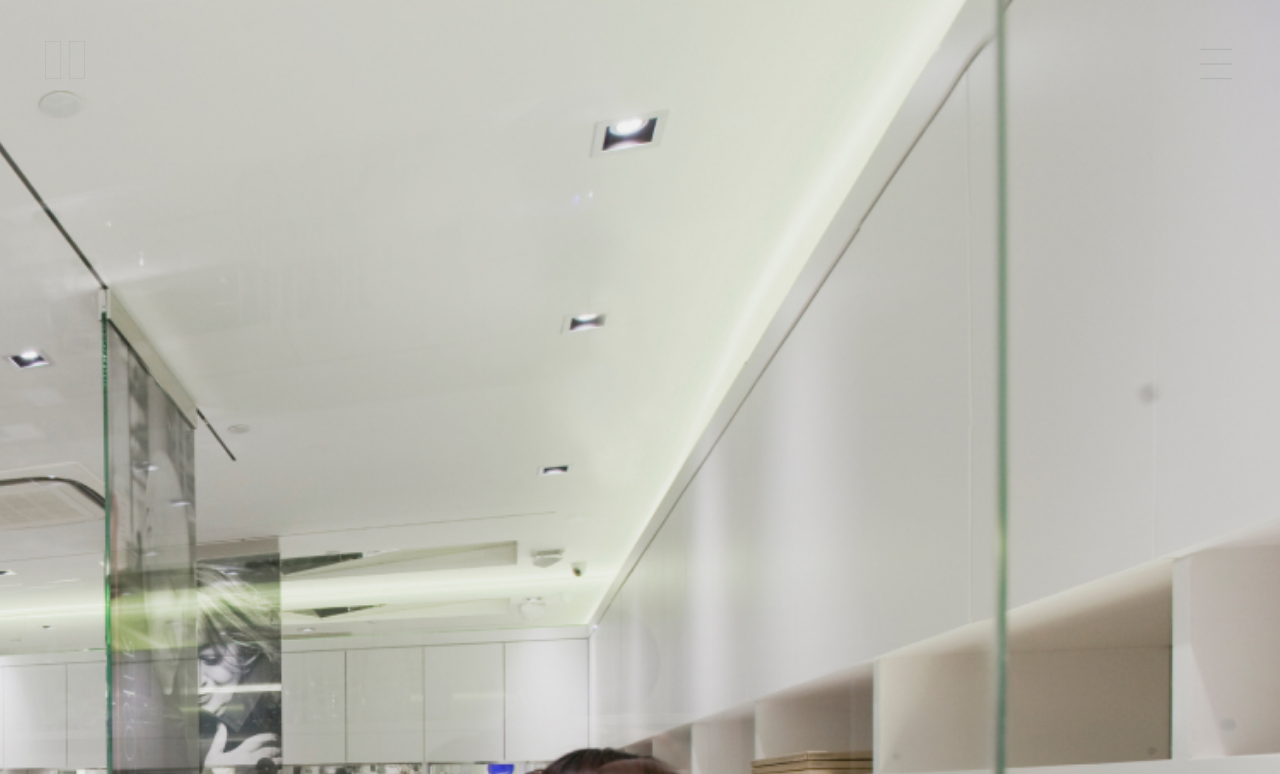Predict the bounding box for the UI component with the following description: "name="s" placeholder="Search …" title="Search for:"".

[0.077, 0.0, 0.977, 0.052]